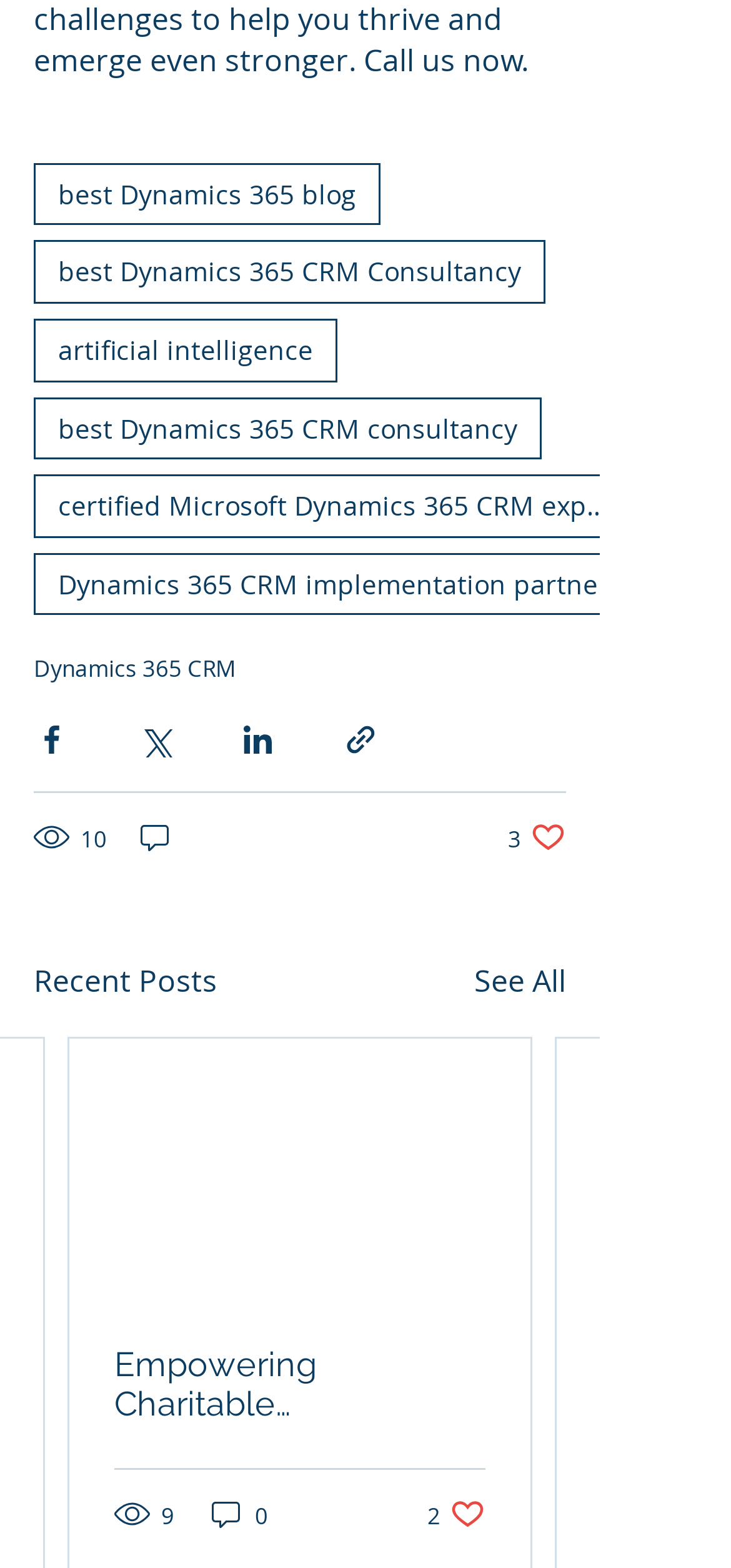How many views does the second post have?
Please give a detailed and thorough answer to the question, covering all relevant points.

I looked at the generic element '9 views' under the second post and found that it indicates the number of views for that post.